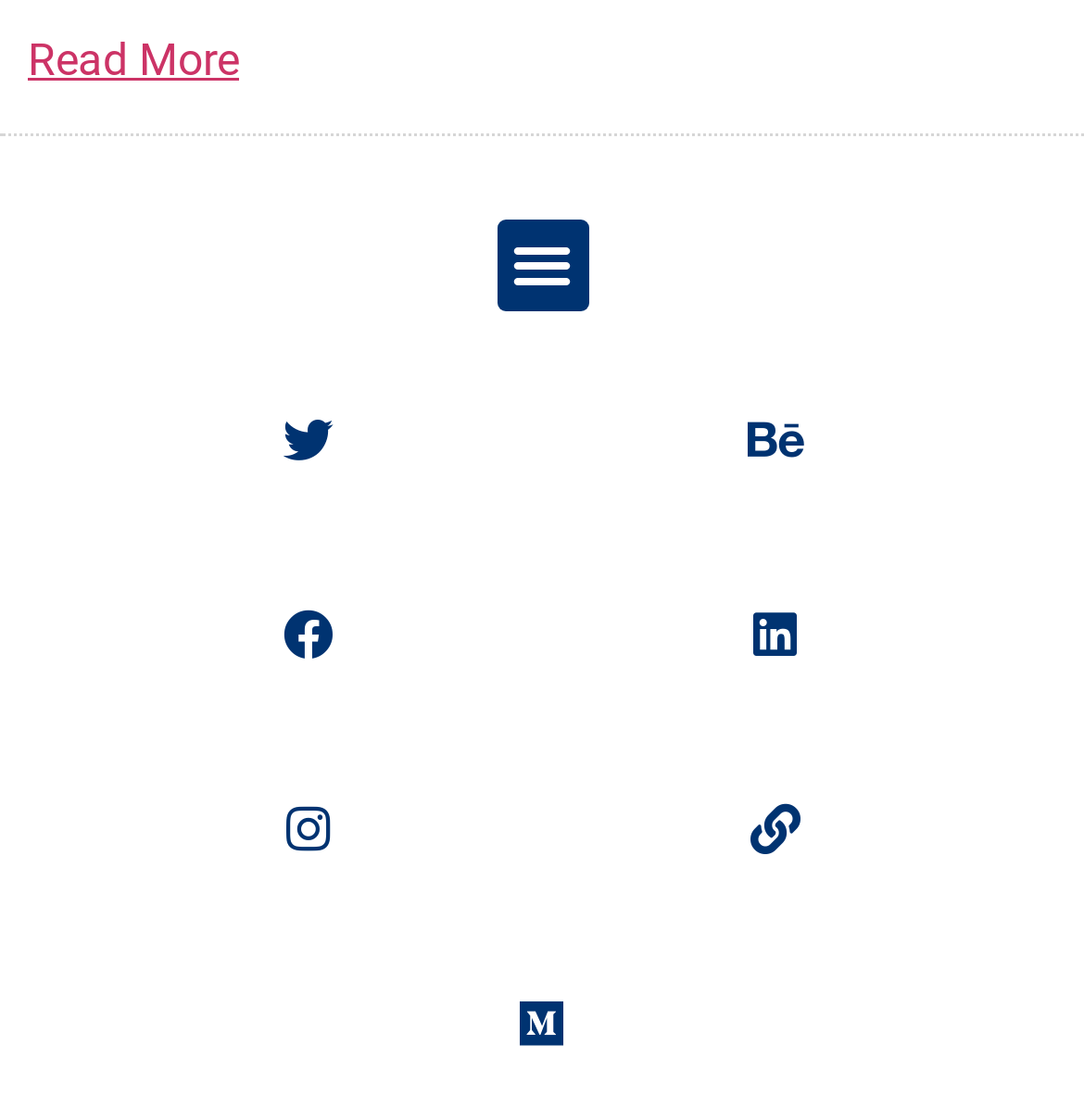What is the last social media link?
Refer to the screenshot and answer in one word or phrase.

Medium